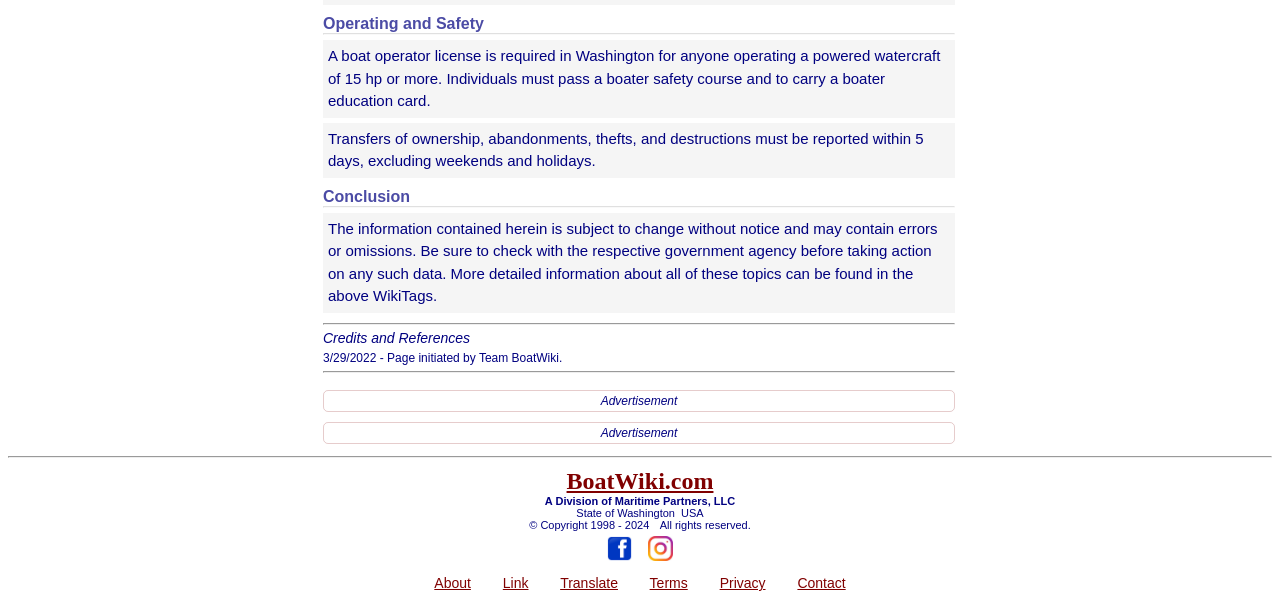Please indicate the bounding box coordinates of the element's region to be clicked to achieve the instruction: "Search for a product". Provide the coordinates as four float numbers between 0 and 1, i.e., [left, top, right, bottom].

None